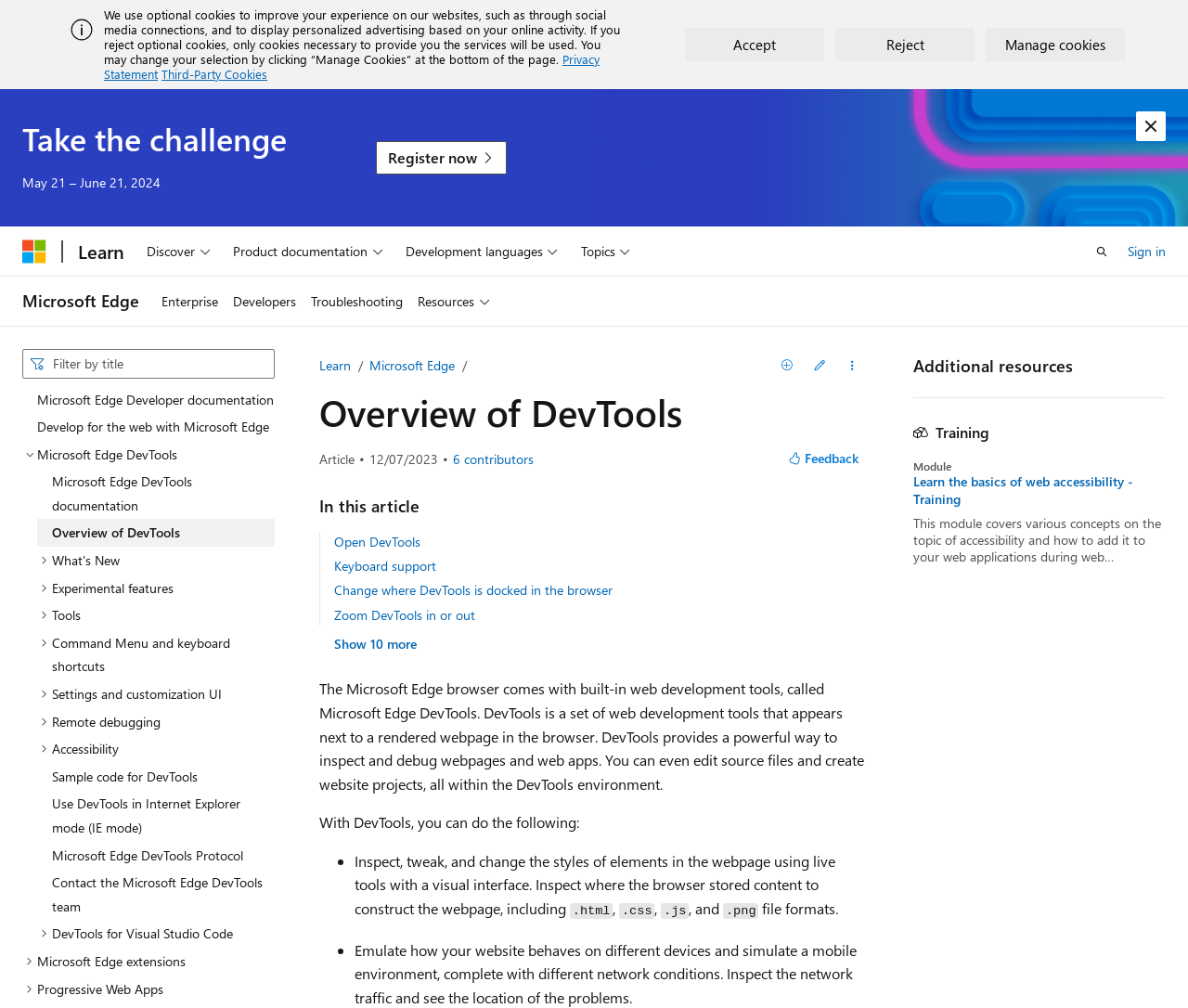Identify the bounding box coordinates of the region that should be clicked to execute the following instruction: "Open the 'DevTools' menu".

[0.117, 0.225, 0.183, 0.273]